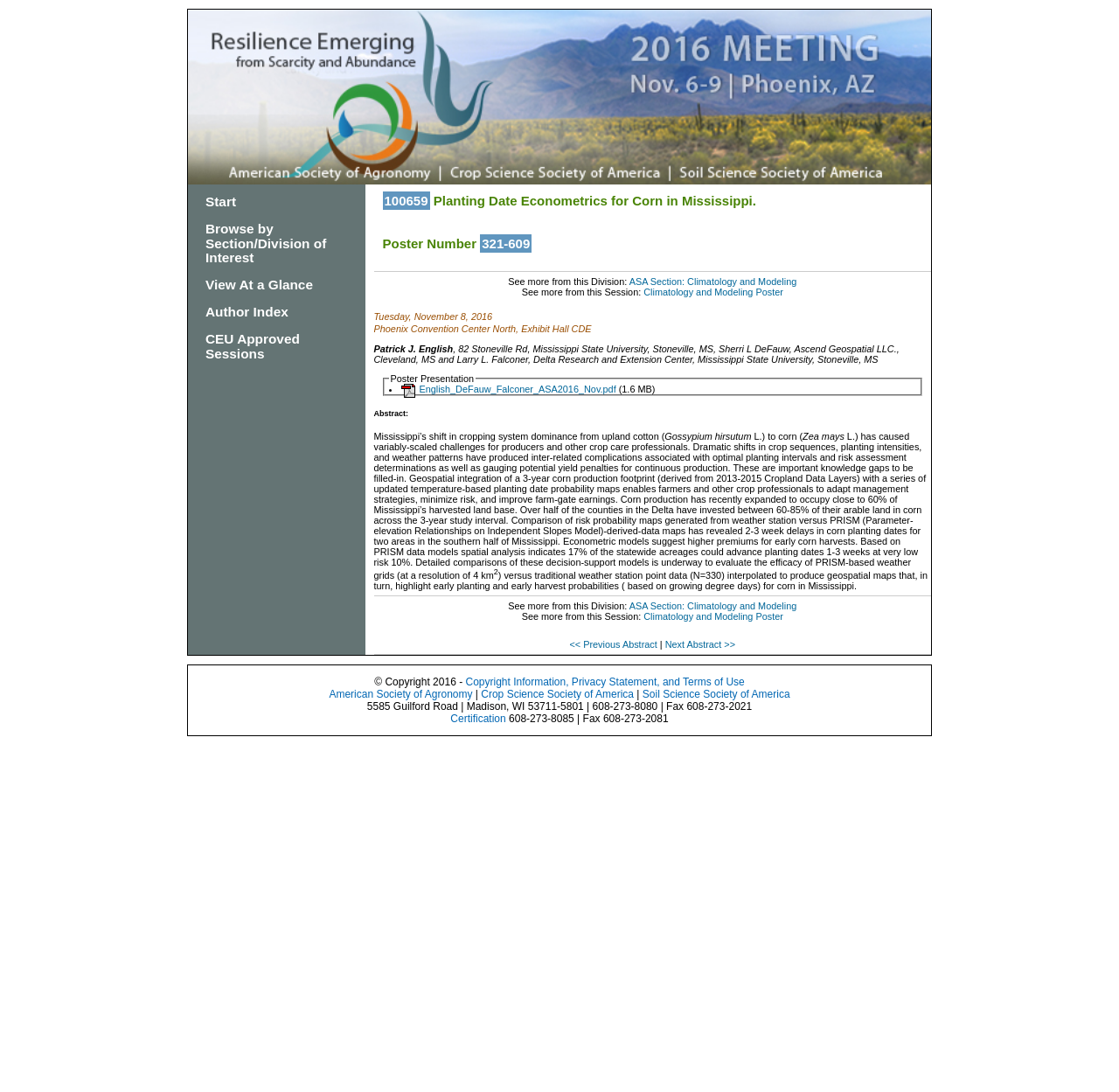Please locate the bounding box coordinates of the element that needs to be clicked to achieve the following instruction: "View At a Glance". The coordinates should be four float numbers between 0 and 1, i.e., [left, top, right, bottom].

[0.184, 0.254, 0.28, 0.268]